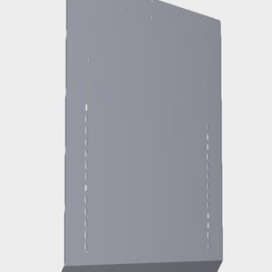Describe all the aspects of the image extensively.

The image showcases a component labeled as the "TOE GUARD" specifically designed for the BUS M11 system, which accommodates a clear opening of 800 mm, in accordance with EN 81-20 standards. This unit appears to be structurally essential, providing a protective barrier at the base of the door, enhancing both safety and aesthetic integration within the cabin. The clear dimensions of 800 mm are crucial for ensuring compatibility with the overall mechanism and operational requirements of the BUS M11 folding doors. Its sleek design suggests a modern approach to accessibility and functionality, making it an integral part of the door assembly process.